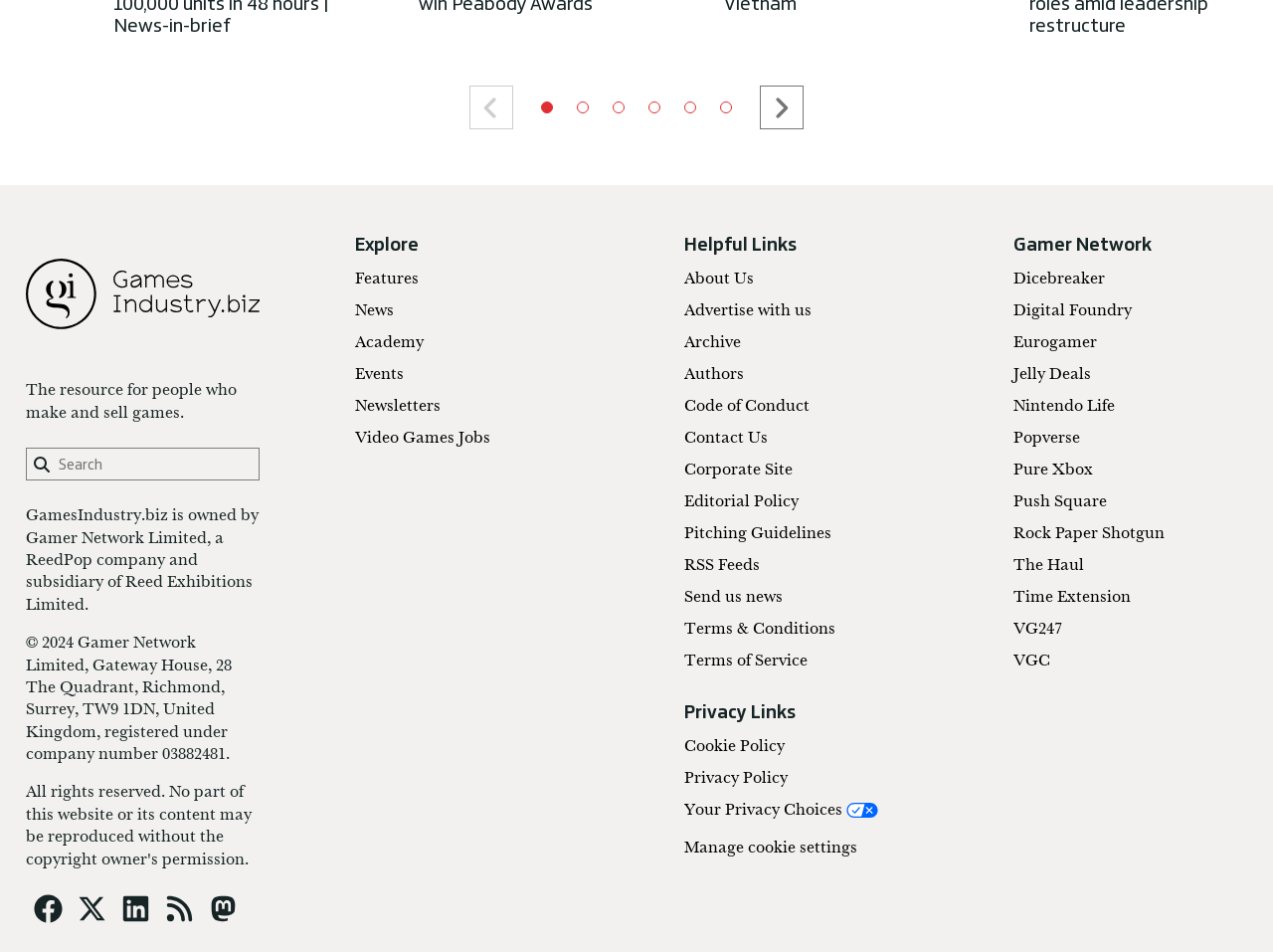Please provide a detailed answer to the question below by examining the image:
What is the name of the website?

The name of the website can be found in the top-left corner of the webpage, where it says 'GamesIndustry.biz' in a logo format.